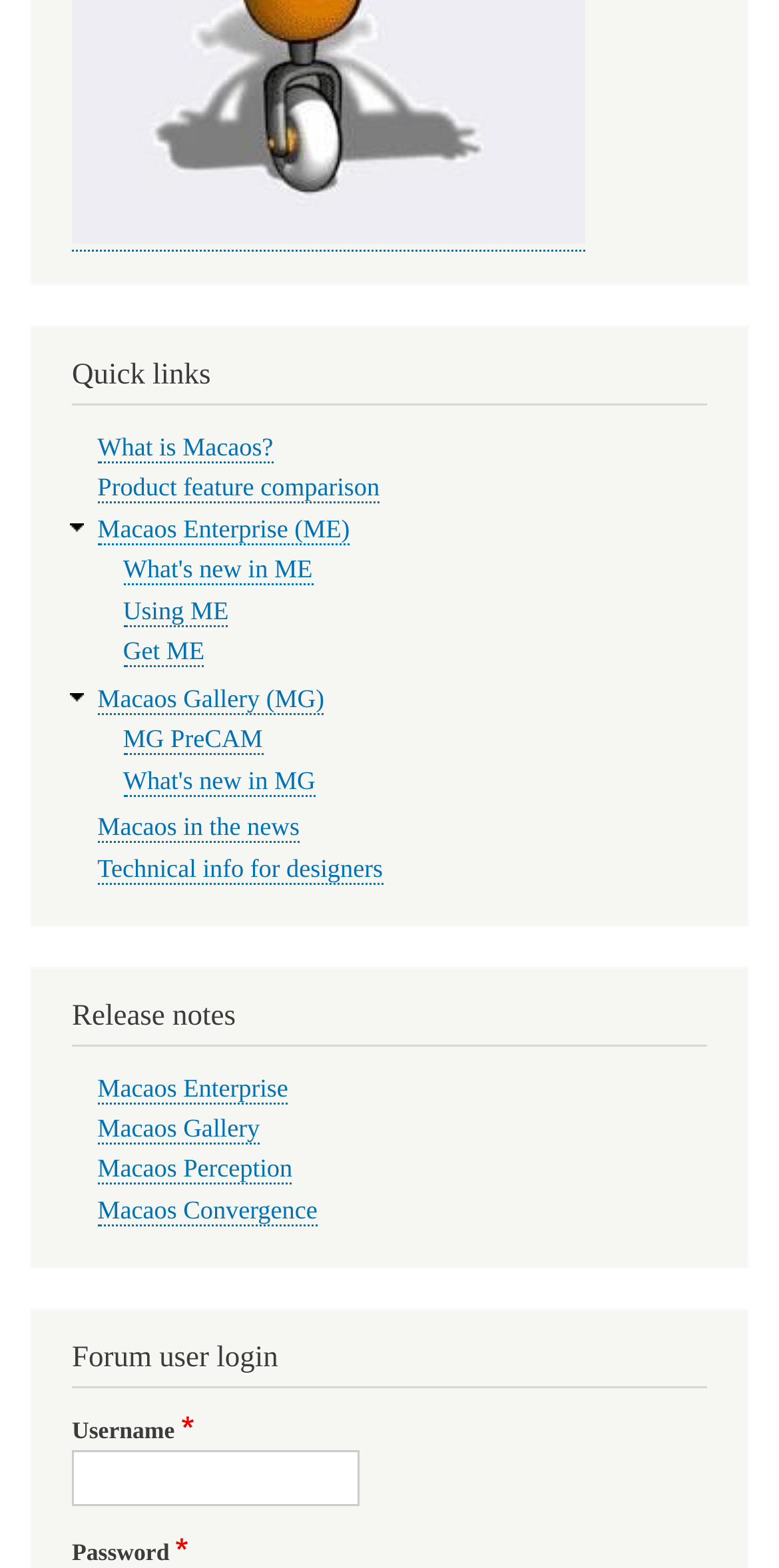Locate the bounding box coordinates of the element to click to perform the following action: 'Login to the forum'. The coordinates should be given as four float values between 0 and 1, in the form of [left, top, right, bottom].

[0.092, 0.925, 0.462, 0.961]